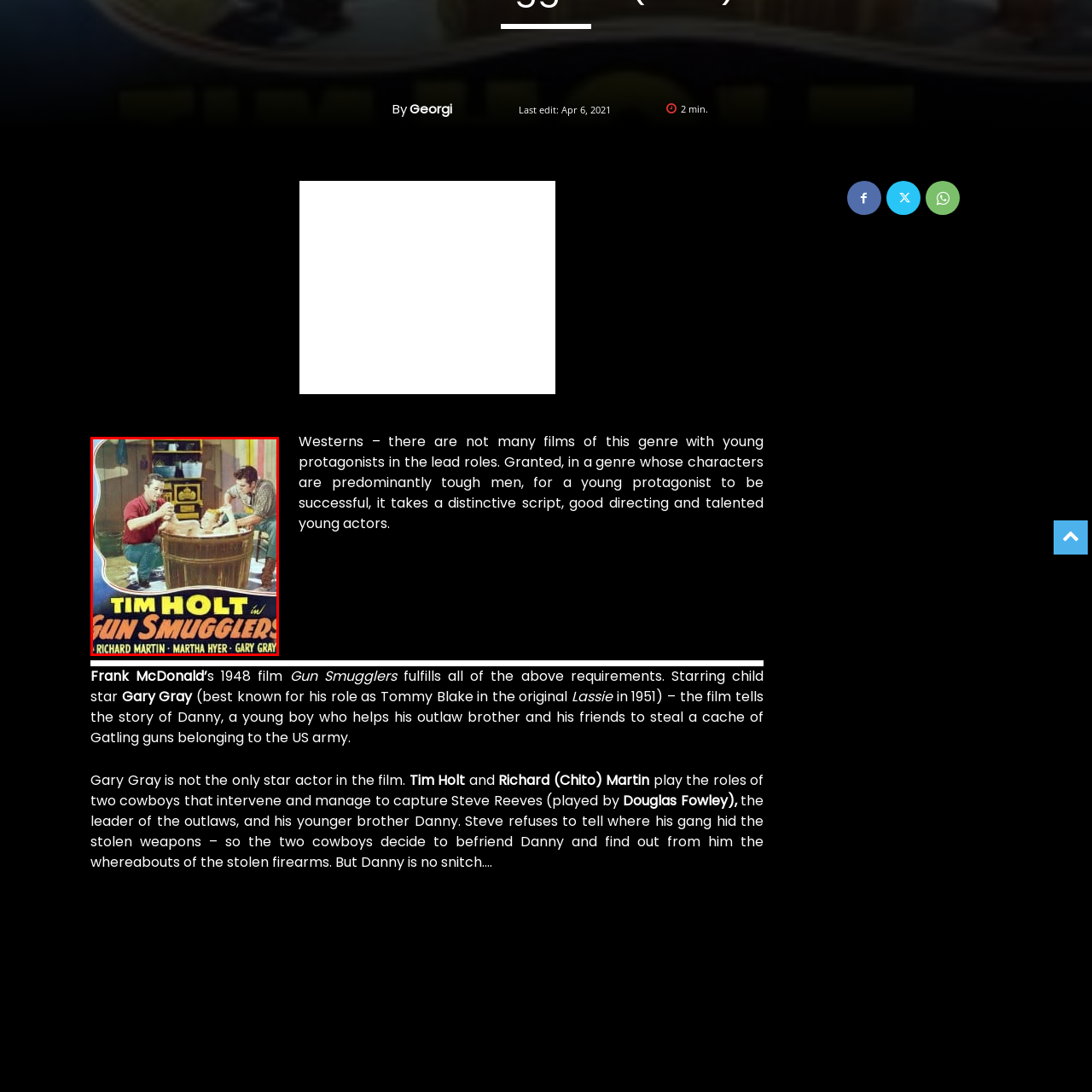Write a thorough description of the contents of the image marked by the red outline.

The image features a scene from the 1948 film *Gun Smugglers*, directed by Frank McDonald. It showcases three characters prominently engaged in a lighthearted moment, with Tim Holt and Richard Martin closely observing a young boy, Gary Gray, in a wooden tub. The setting appears vibrant and colorful, capturing the playful essence of the film. The title *Gun Smugglers* is boldly displayed at the bottom of the image, highlighting Holt's prominent role. This film stands out within the Western genre, particularly for having a young protagonist navigating adventurous and morally complex situations. The image reflects the unique dynamic of the film, where childhood innocence collides with the rugged world of outlaws and gunfights.